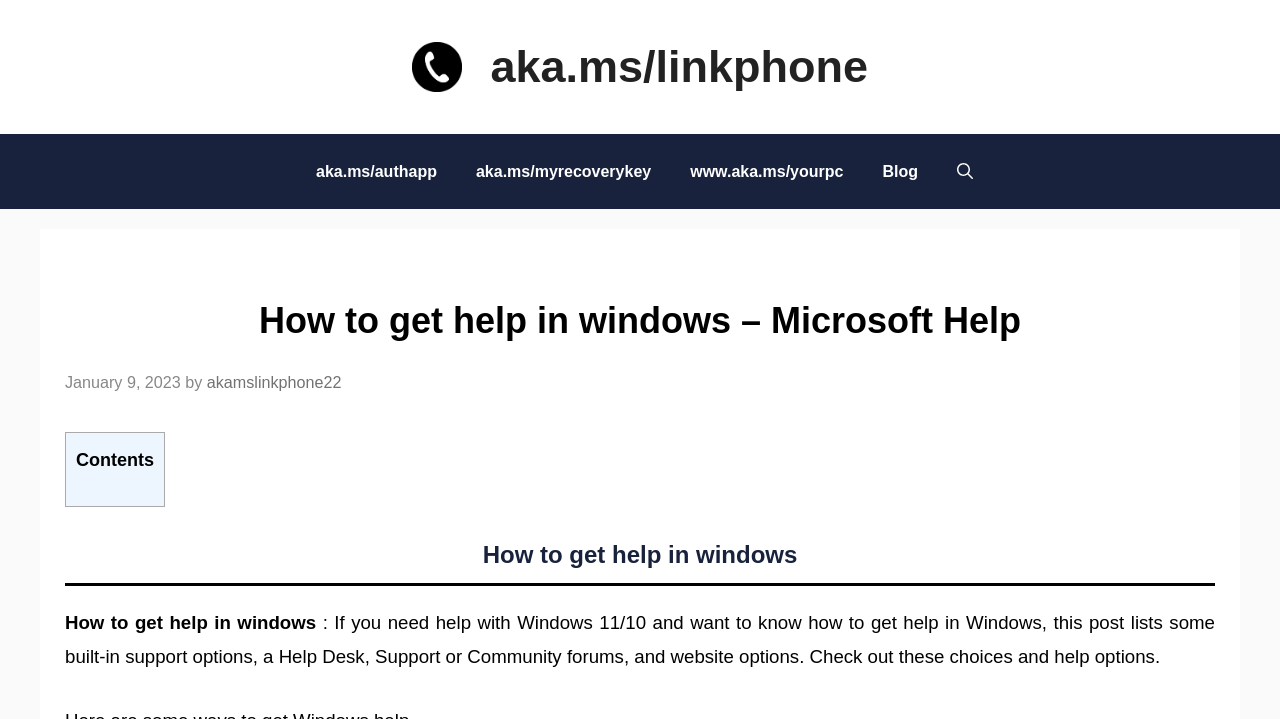Please identify the bounding box coordinates of the clickable region that I should interact with to perform the following instruction: "Open Search Bar". The coordinates should be expressed as four float numbers between 0 and 1, i.e., [left, top, right, bottom].

[0.736, 0.193, 0.772, 0.284]